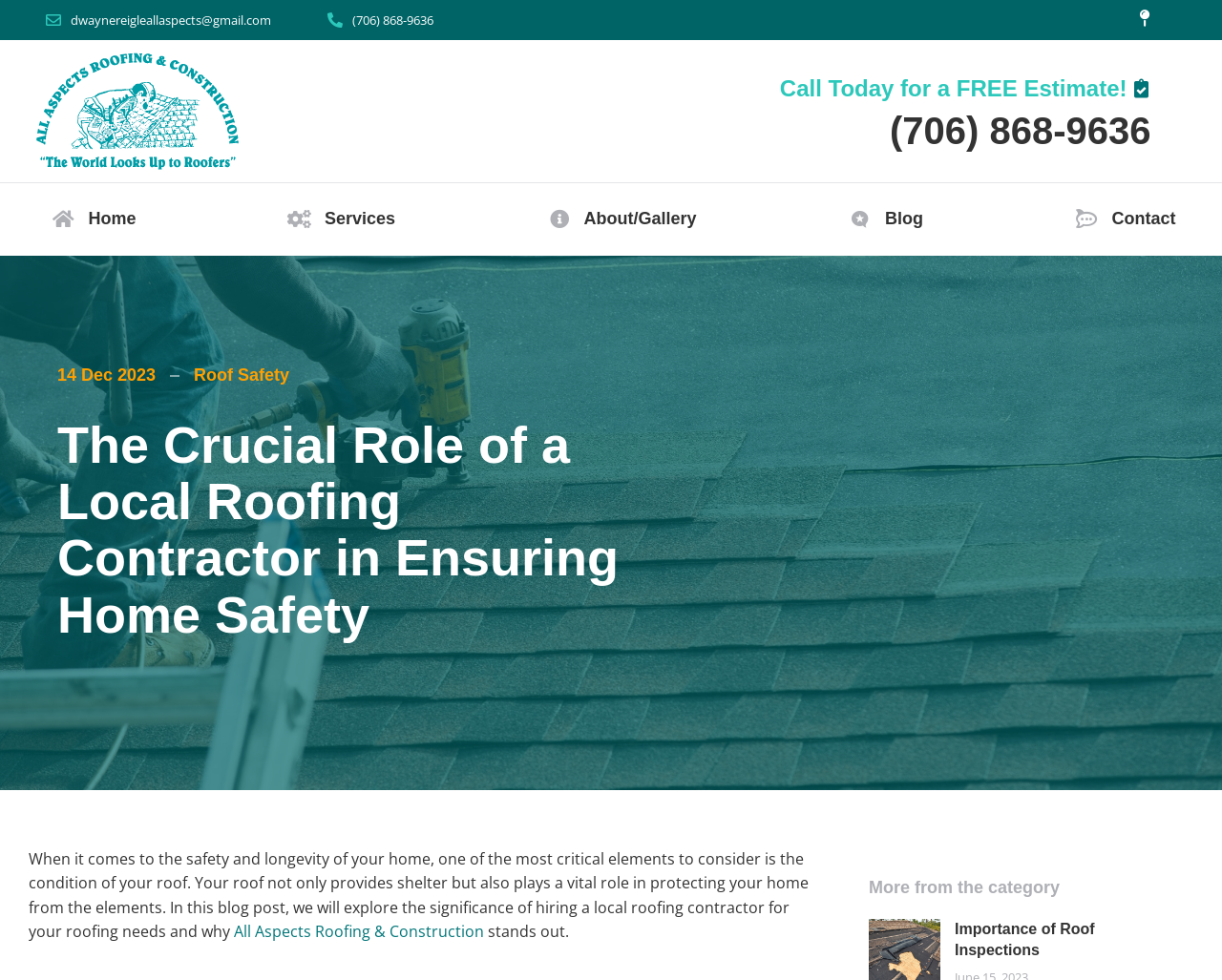Answer in one word or a short phrase: 
What is the phone number to call for a free estimate?

(706) 868-9636